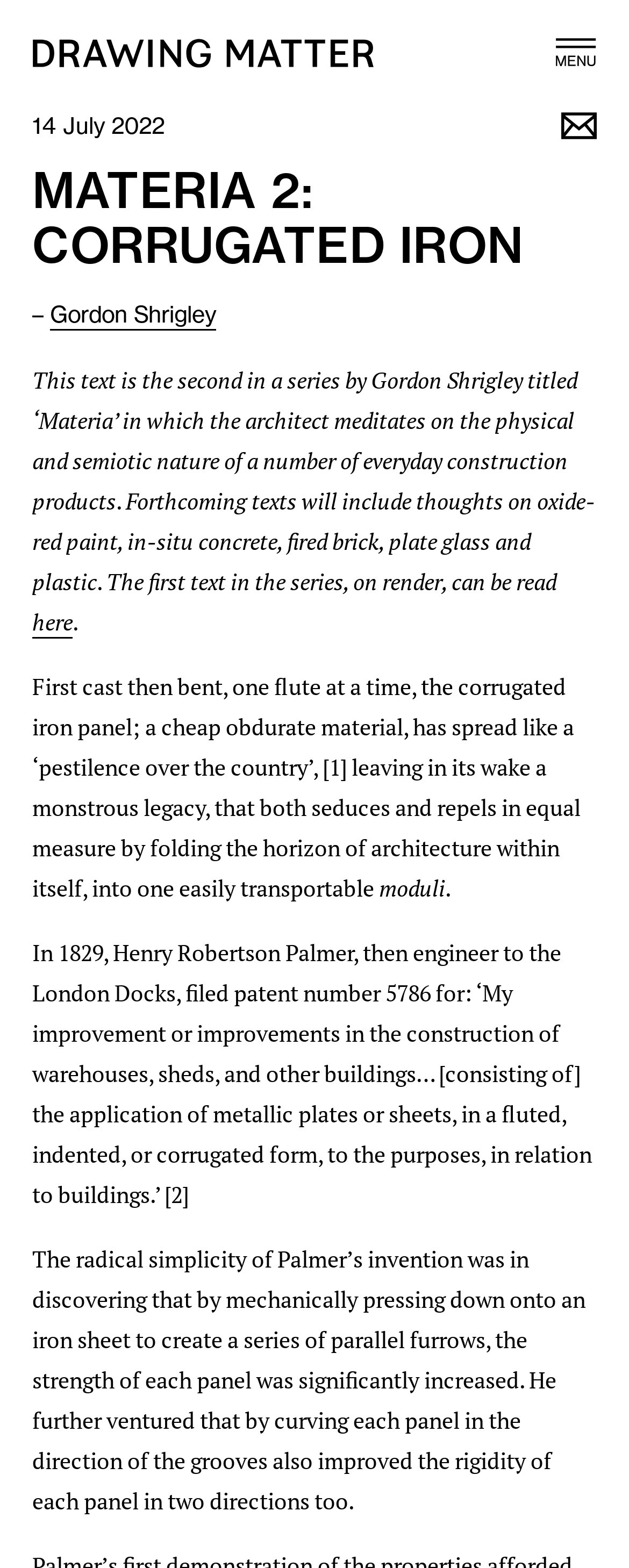What is the purpose of corrugating iron? From the image, respond with a single word or brief phrase.

Increase strength